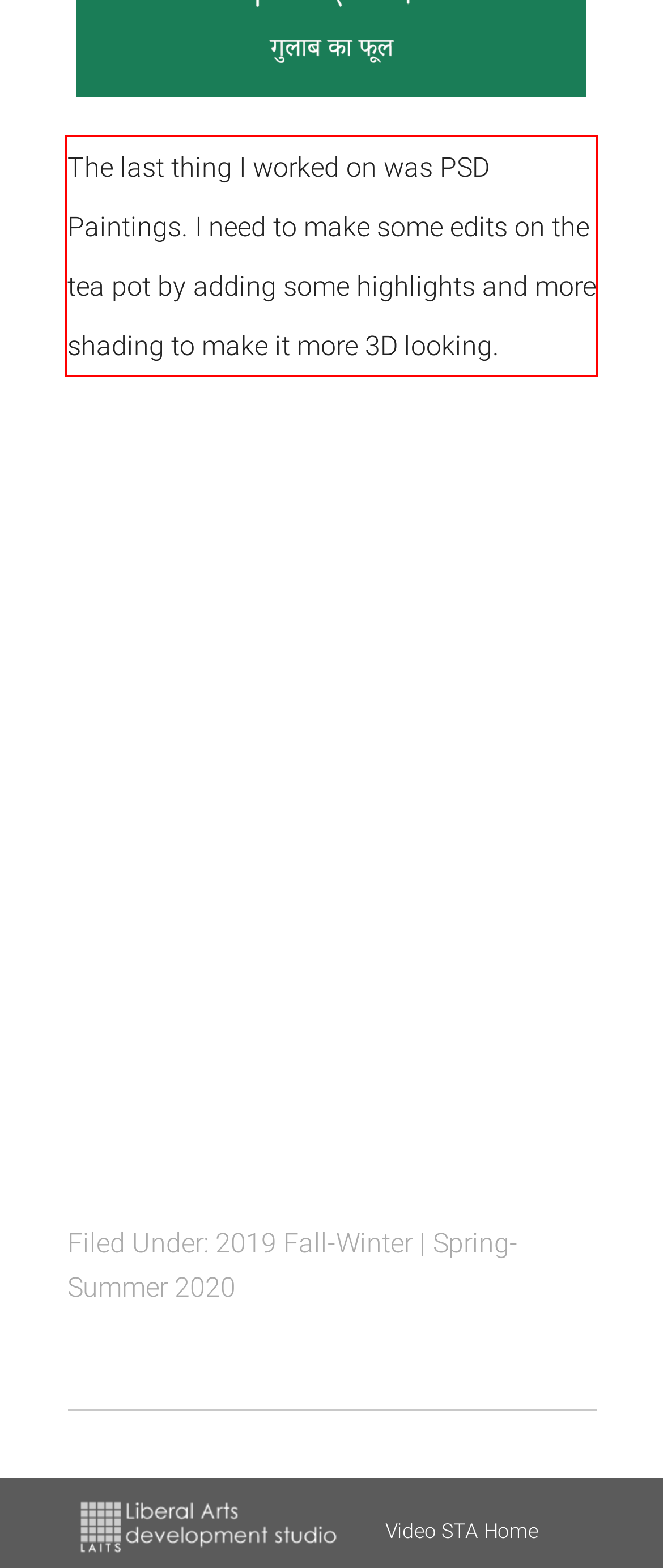You are looking at a screenshot of a webpage with a red rectangle bounding box. Use OCR to identify and extract the text content found inside this red bounding box.

The last thing I worked on was PSD Paintings. I need to make some edits on the tea pot by adding some highlights and more shading to make it more 3D looking.